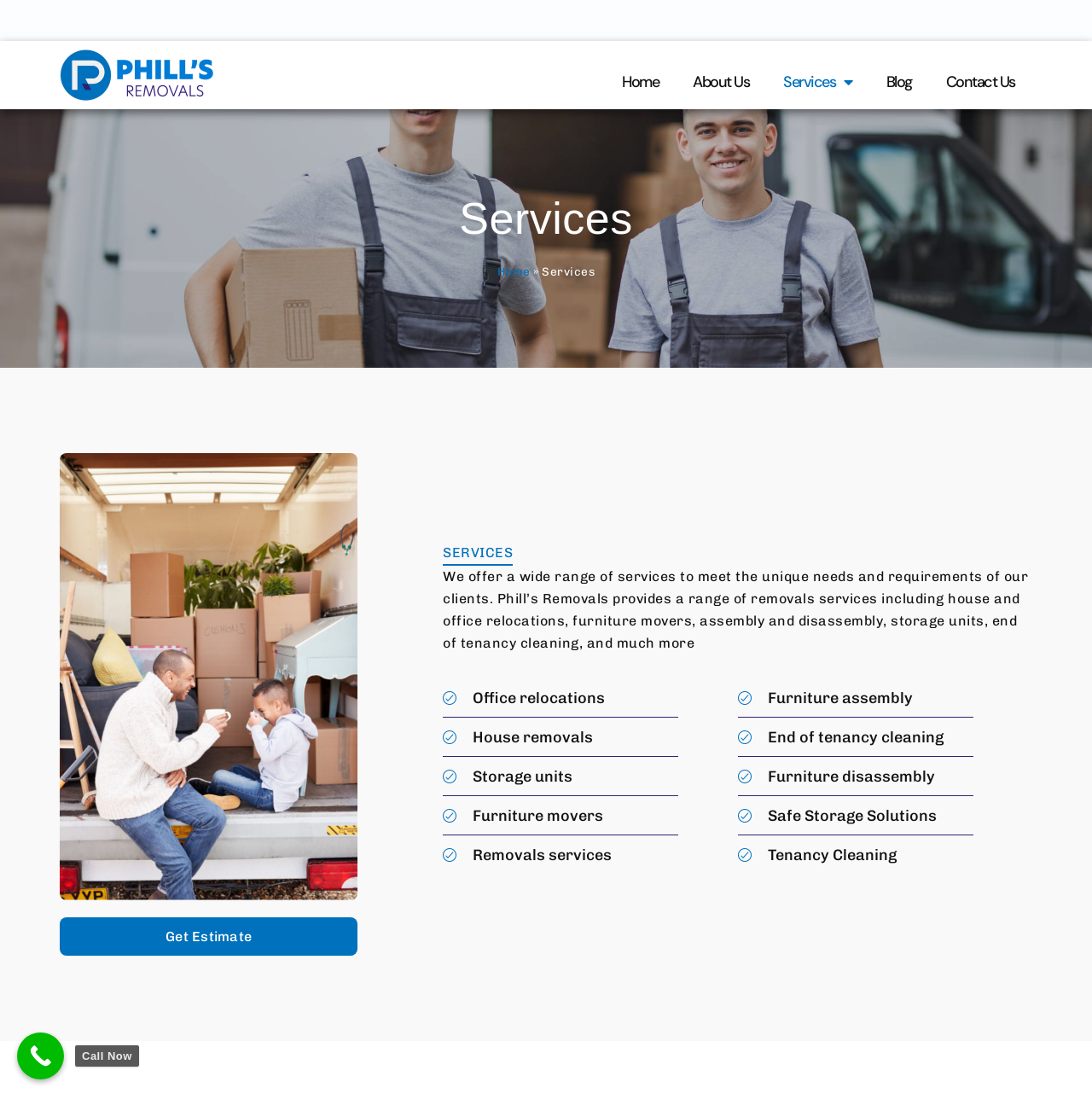How many services are listed under 'SERVICES'?
Based on the image, answer the question in a detailed manner.

I counted the number of StaticText elements under the 'SERVICES' heading, which are 'Office relocations', 'House removals', 'Storage units', 'Furniture movers', 'Removals services', 'Furniture assembly', 'End of tenancy cleaning', and 'Furniture disassembly'.